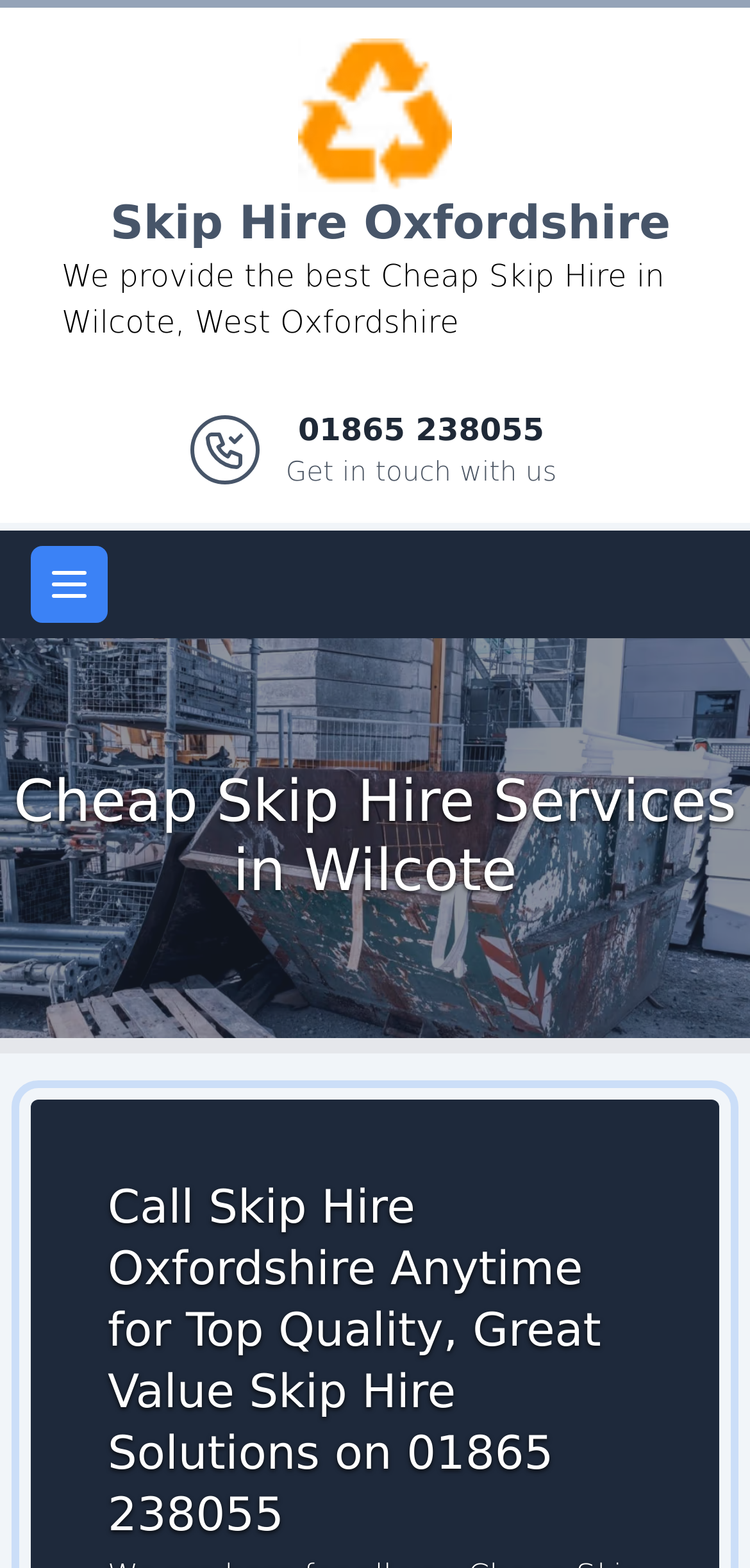What is the purpose of the 'Open main menu' button?
Look at the image and respond to the question as thoroughly as possible.

The purpose of the button can be inferred from its label 'Open main menu', which suggests that it will expand or show the main menu of the webpage.